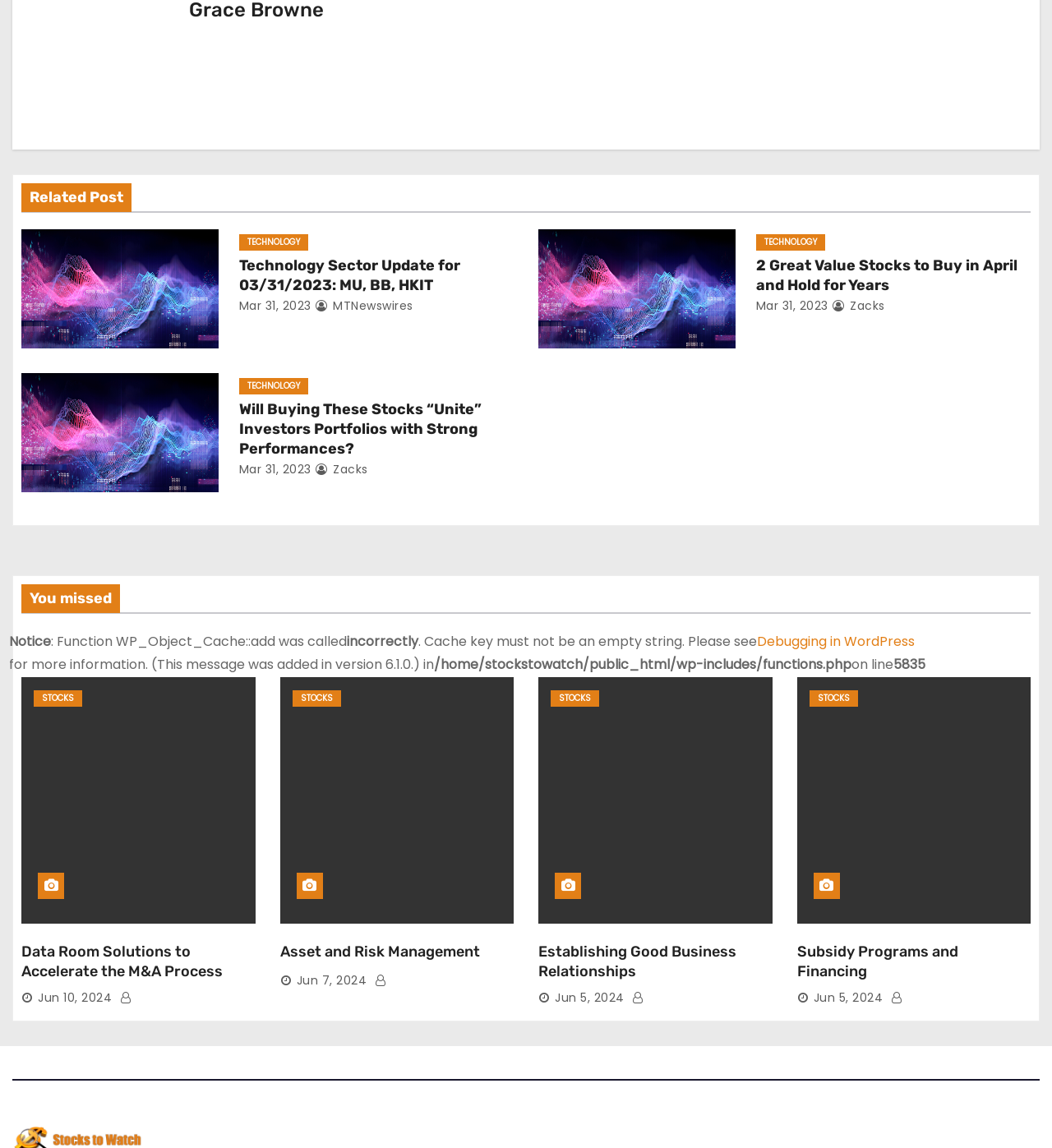Locate the bounding box coordinates of the element to click to perform the following action: 'Check 'Notice''. The coordinates should be given as four float values between 0 and 1, in the form of [left, top, right, bottom].

[0.009, 0.55, 0.048, 0.567]